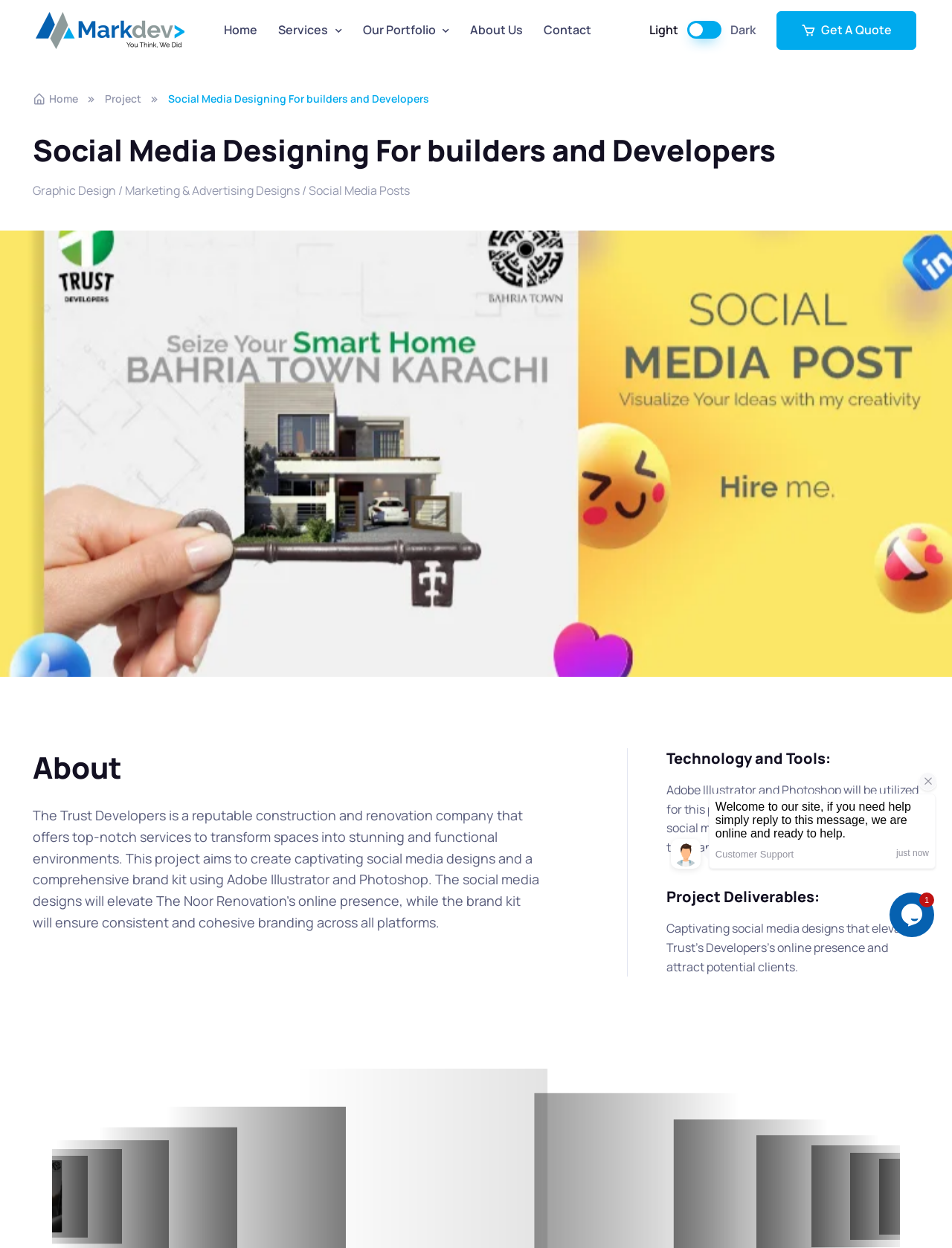Predict the bounding box coordinates of the area that should be clicked to accomplish the following instruction: "Click on the 'MarkDev Solutions' link". The bounding box coordinates should consist of four float numbers between 0 and 1, i.e., [left, top, right, bottom].

[0.038, 0.005, 0.212, 0.044]